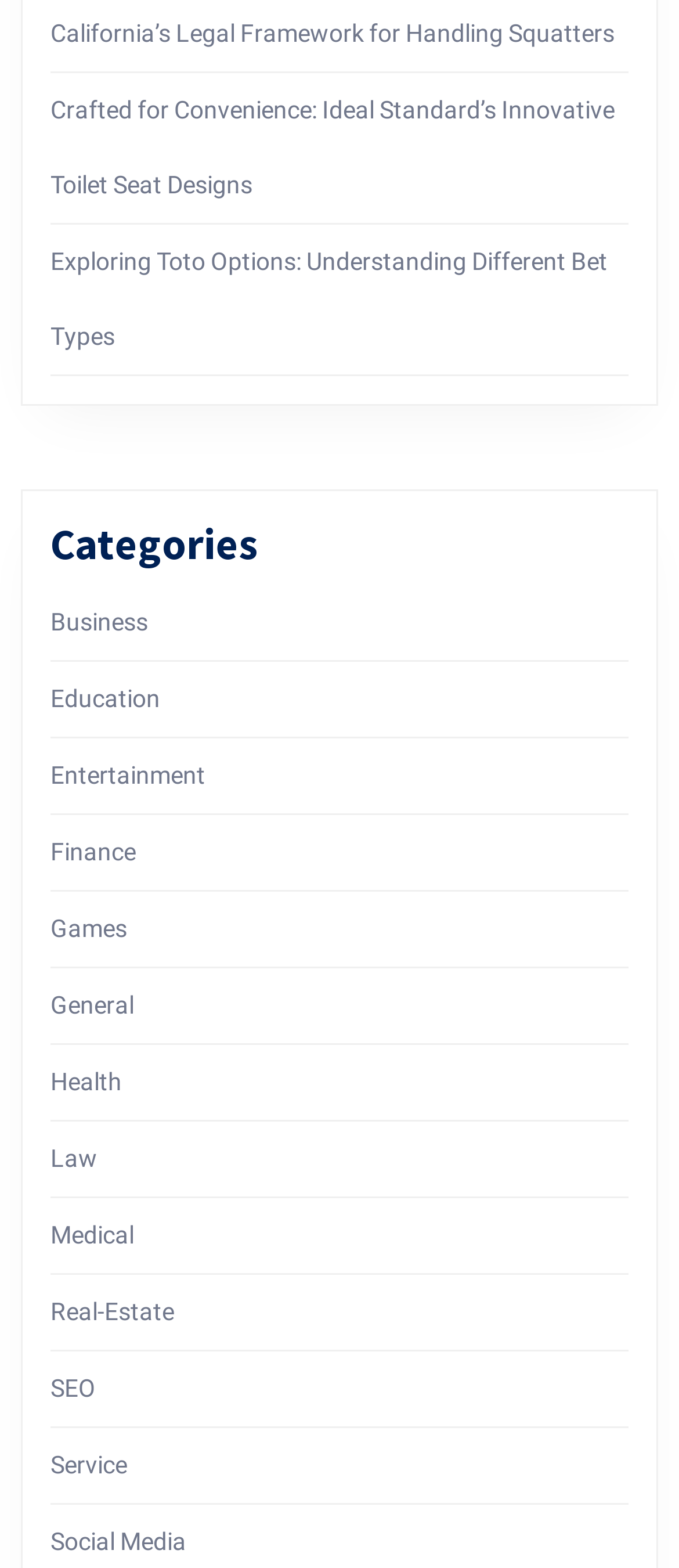Extract the bounding box coordinates for the UI element described by the text: "Social Media". The coordinates should be in the form of [left, top, right, bottom] with values between 0 and 1.

[0.074, 0.974, 0.274, 0.992]